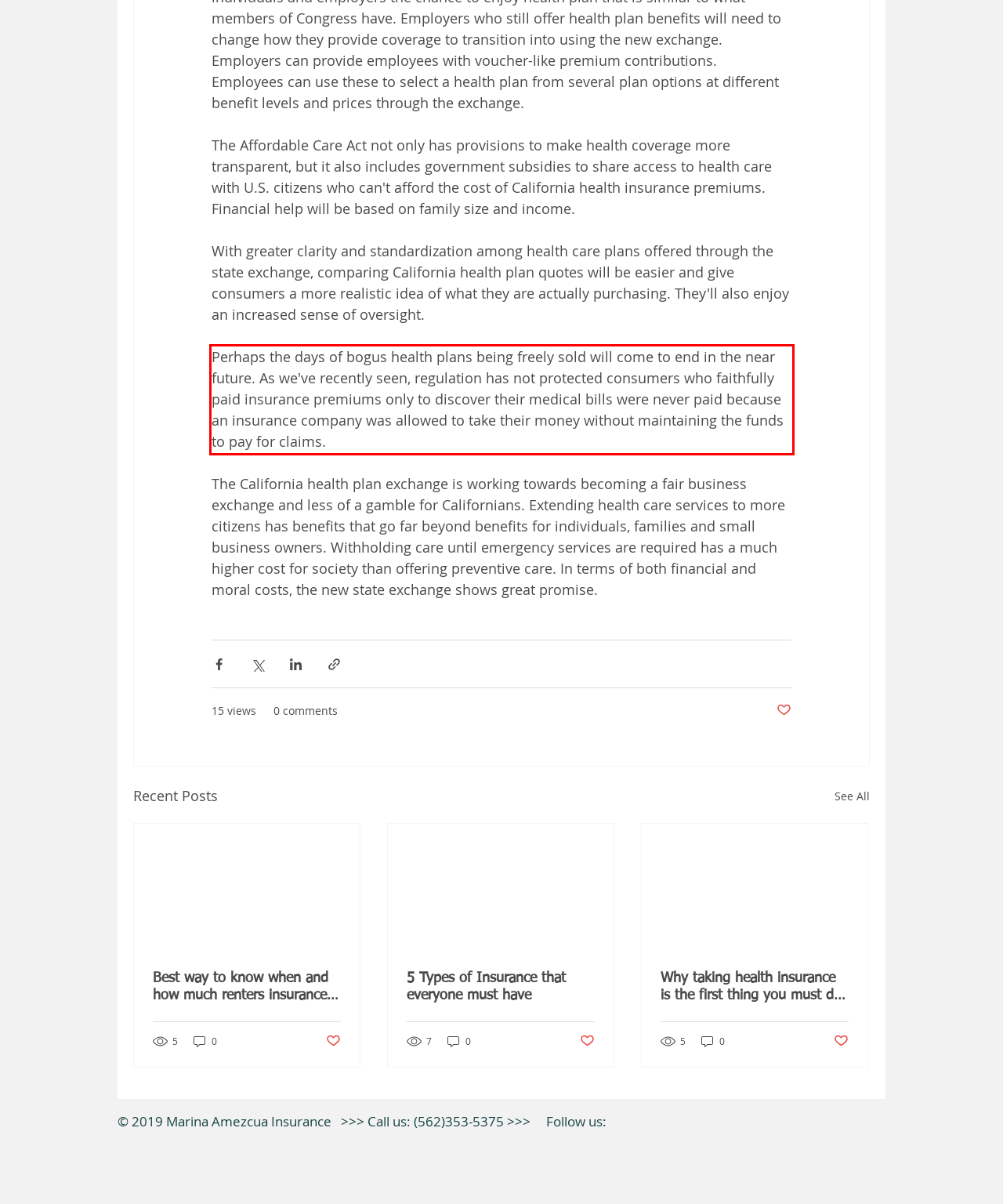The screenshot you have been given contains a UI element surrounded by a red rectangle. Use OCR to read and extract the text inside this red rectangle.

Perhaps the days of bogus health plans being freely sold will come to end in the near future. As we've recently seen, regulation has not protected consumers who faithfully paid insurance premiums only to discover their medical bills were never paid because an insurance company was allowed to take their money without maintaining the funds to pay for claims.